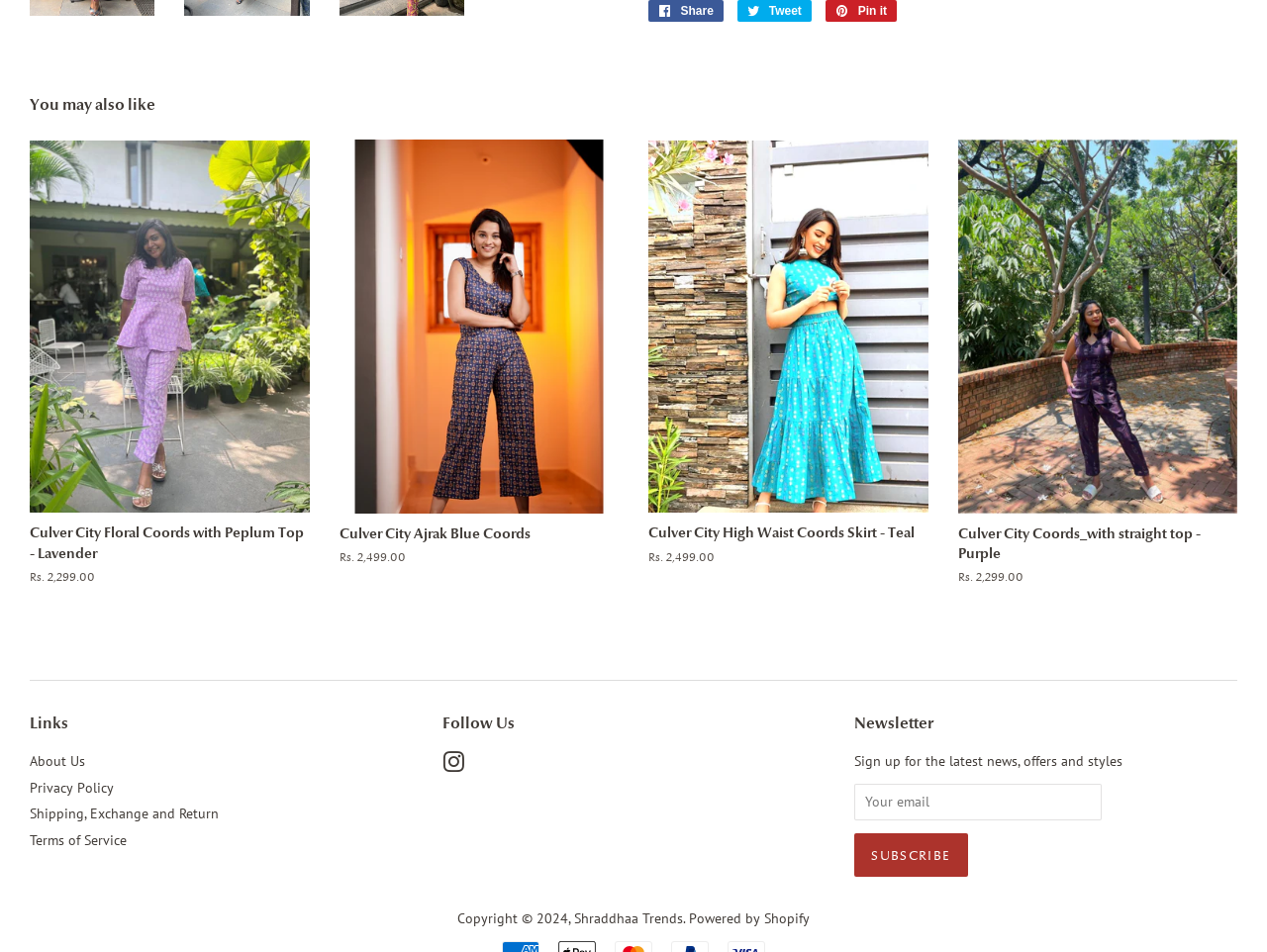How many links are there in the 'You may also like' section?
Look at the image and respond with a one-word or short phrase answer.

4